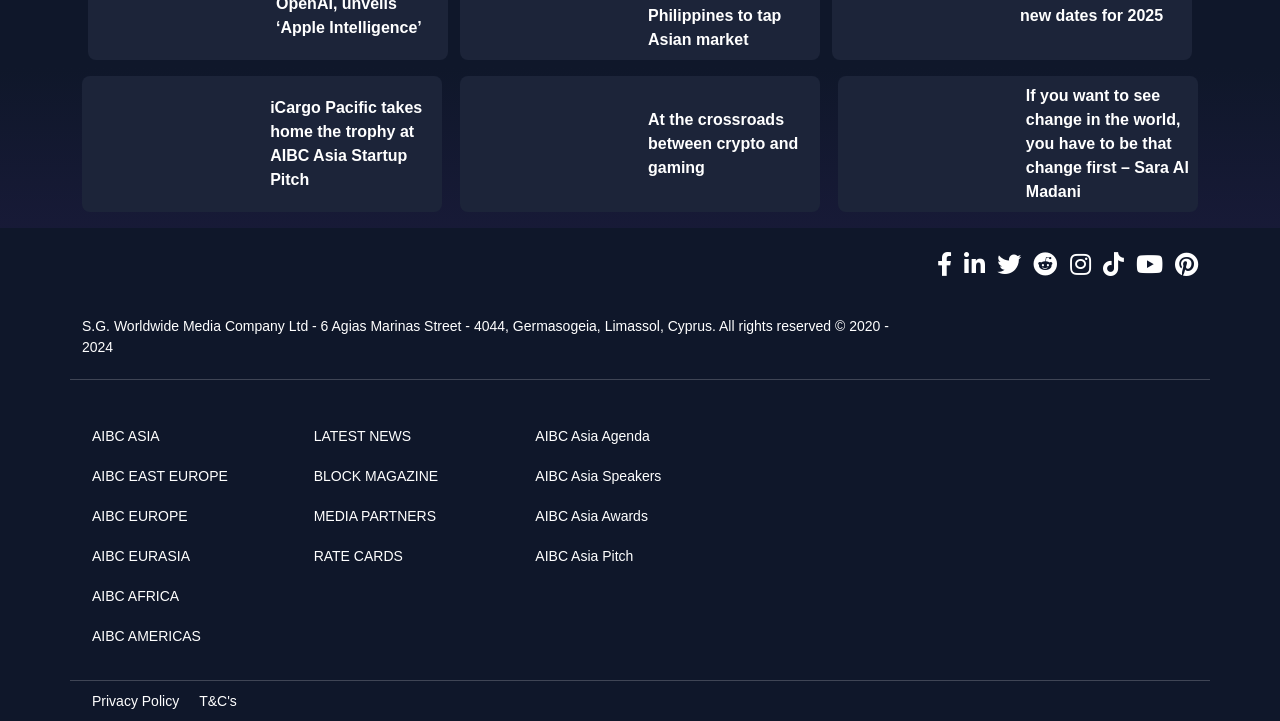What is the copyright information of the webpage?
From the details in the image, answer the question comprehensively.

I can see a StaticText element with the text 'S.G. Worldwide Media Company Ltd - 6 Agias Marinas Street - 4044, Germasogeia, Limassol, Cyprus. All rights reserved © 2020 - 2024', which provides the copyright information of the webpage.